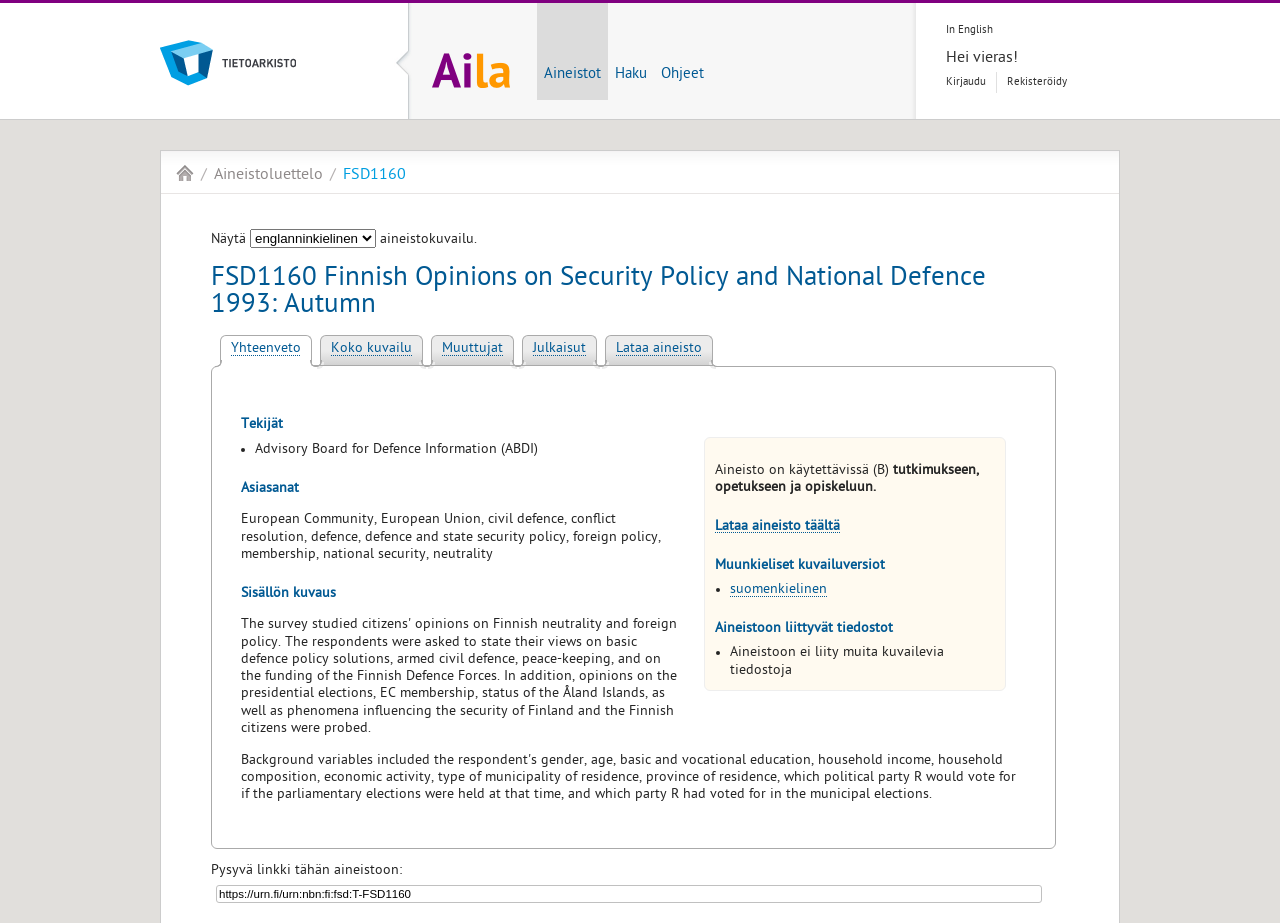What is the title of the dataset?
Utilize the image to construct a detailed and well-explained answer.

The title of the dataset can be found in the heading element at the top of the webpage, which is 'FSD1160 Finnish Opinions on Security Policy and National Defence 1993: Autumn'.